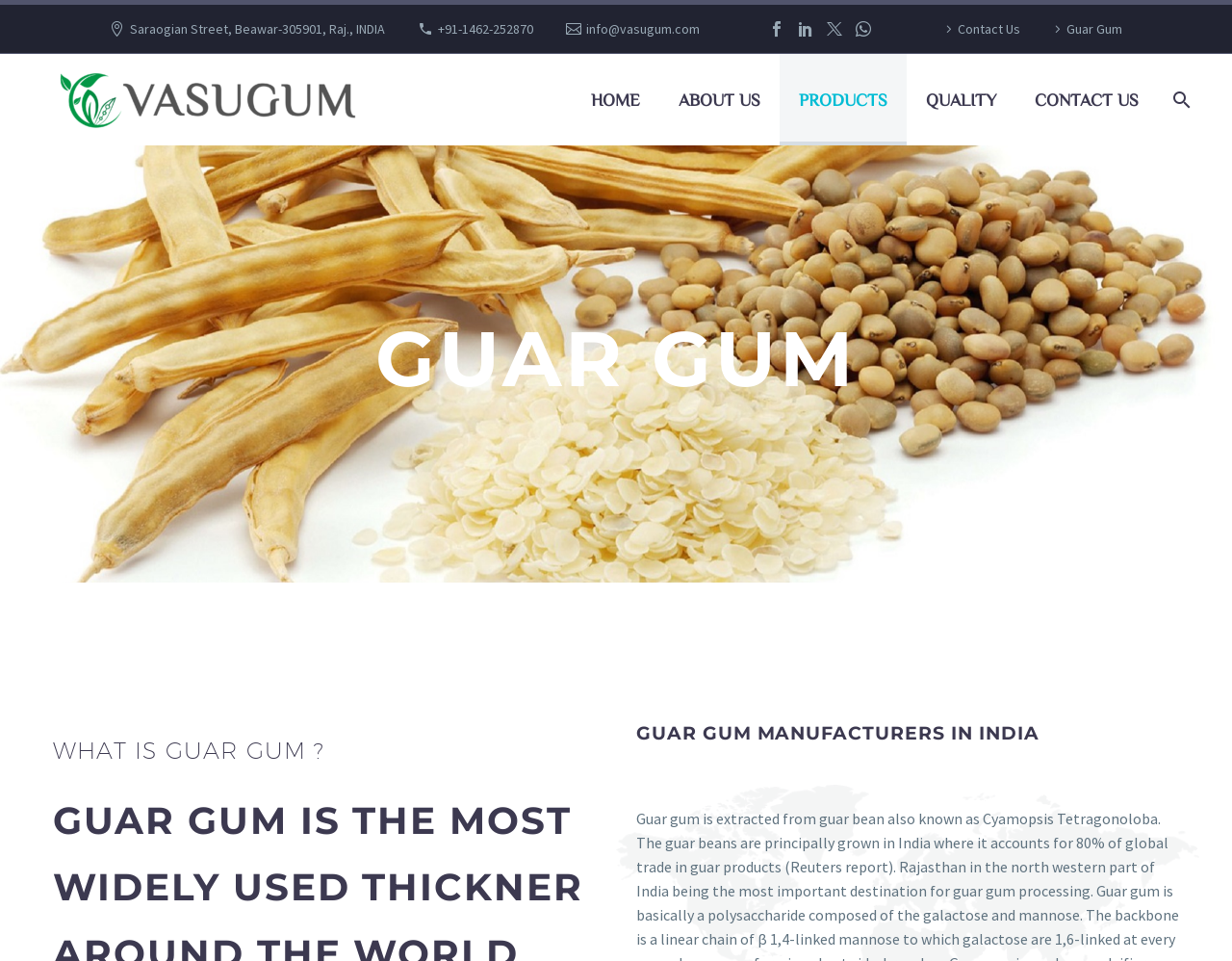Determine the bounding box coordinates for the HTML element mentioned in the following description: "Guar Gum". The coordinates should be a list of four floats ranging from 0 to 1, represented as [left, top, right, bottom].

[0.852, 0.015, 0.911, 0.045]